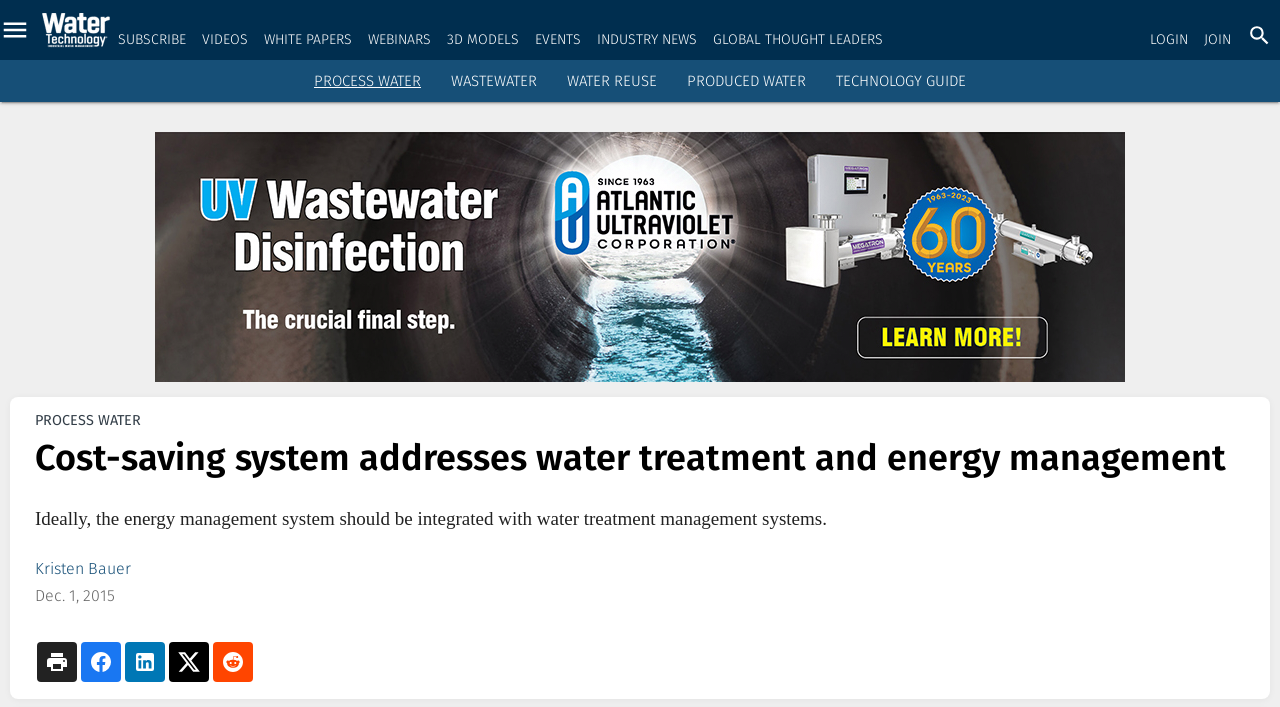Please identify and generate the text content of the webpage's main heading.

Cost-saving system addresses water treatment and energy management